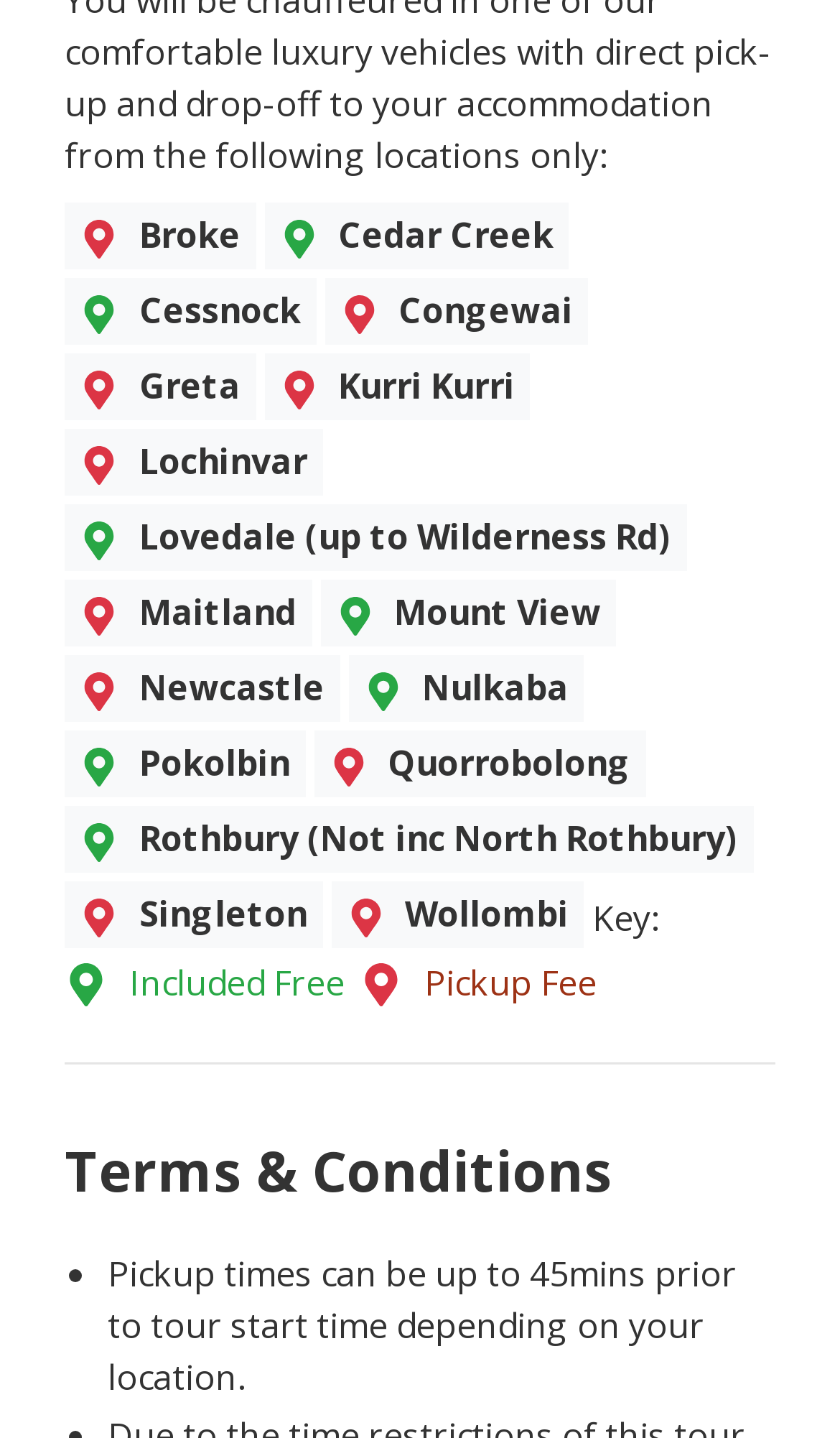Determine the bounding box coordinates of the UI element described below. Use the format (top-left x, top-left y, bottom-right x, bottom-right y) with floating point numbers between 0 and 1: Lovedale (up to Wilderness Rd)

[0.095, 0.358, 0.799, 0.389]